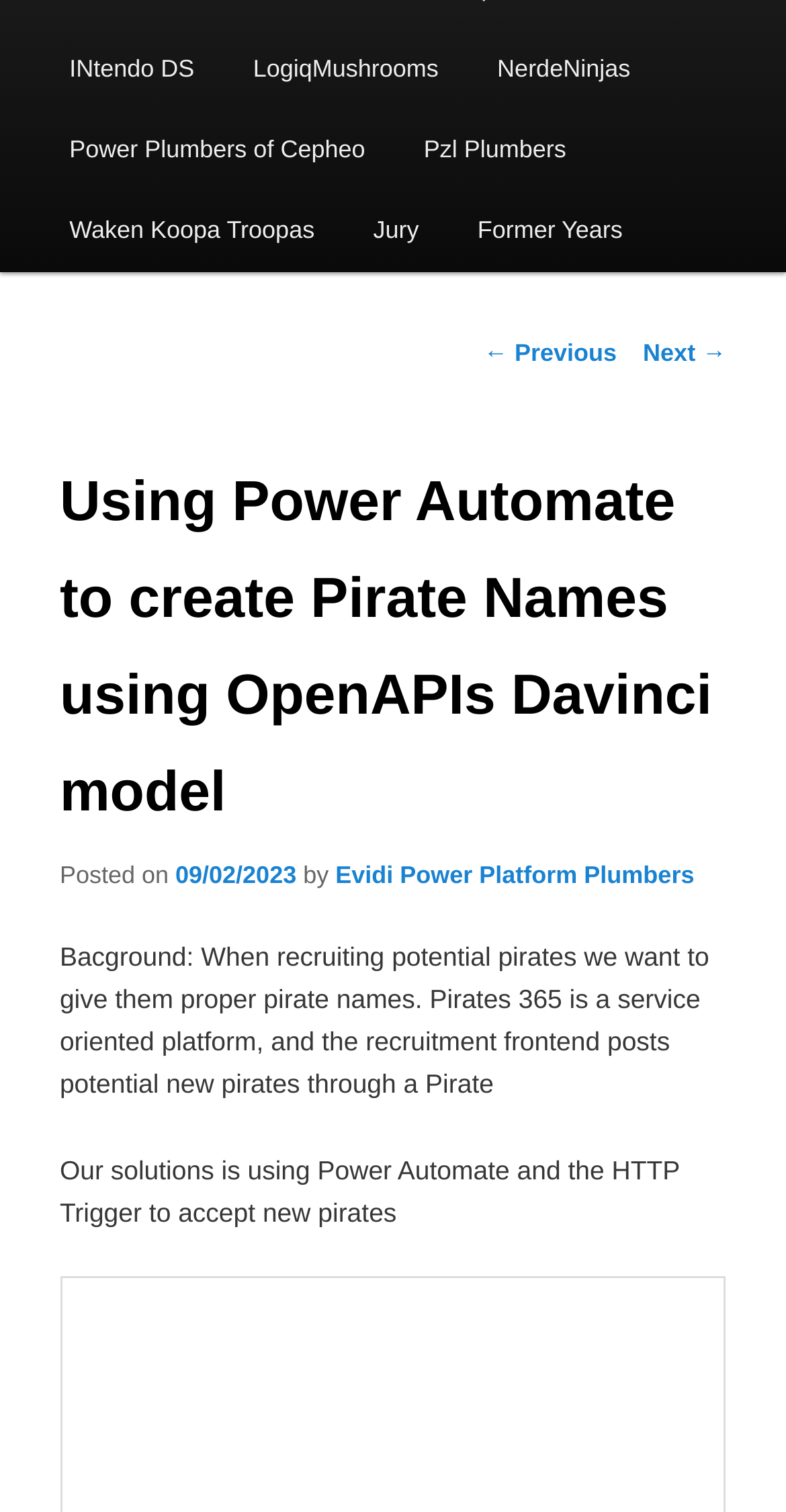Bounding box coordinates should be in the format (top-left x, top-left y, bottom-right x, bottom-right y) and all values should be floating point numbers between 0 and 1. Determine the bounding box coordinate for the UI element described as: Power Plumbers of Cepheo

[0.051, 0.073, 0.502, 0.127]